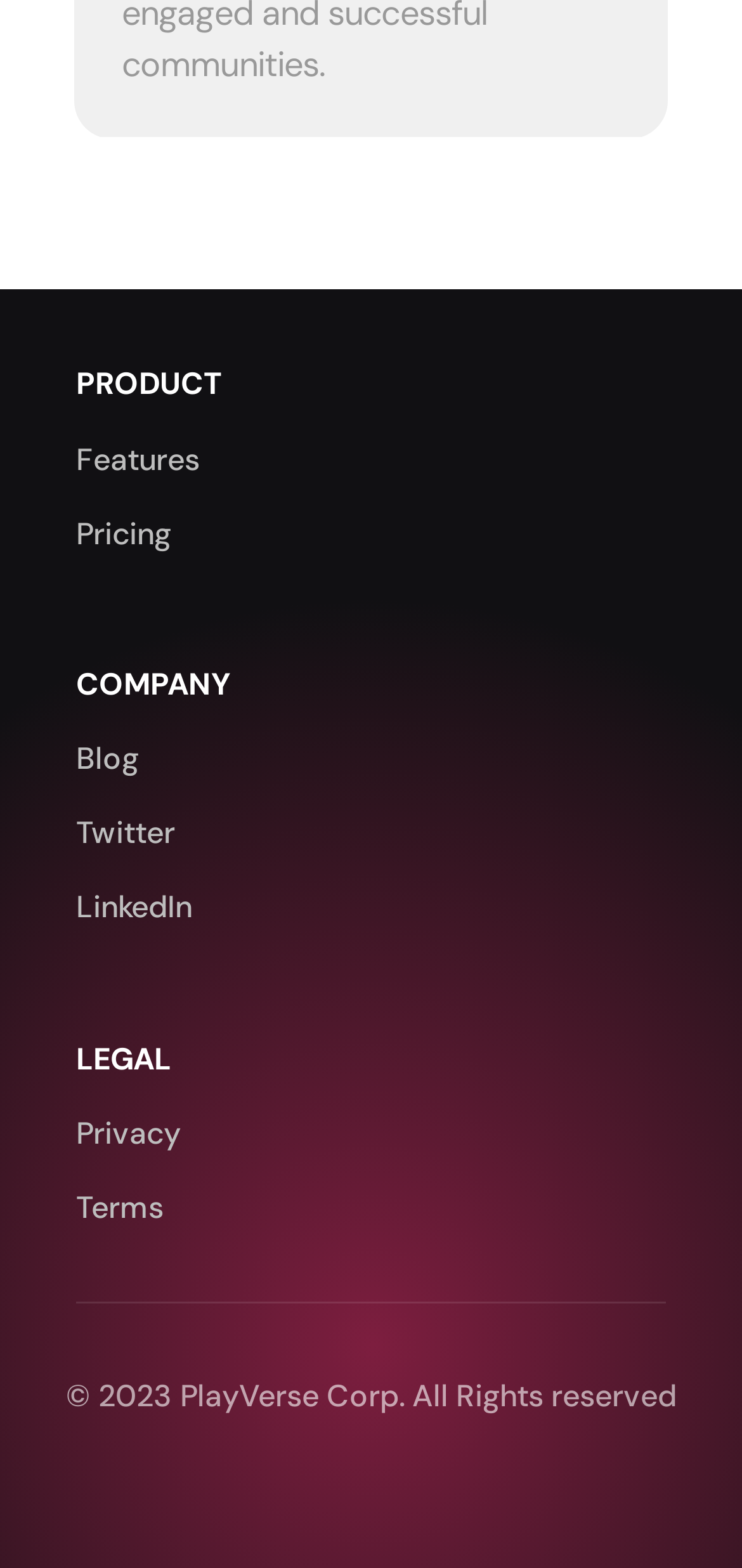What is the first menu item under PRODUCT?
Relying on the image, give a concise answer in one word or a brief phrase.

Features